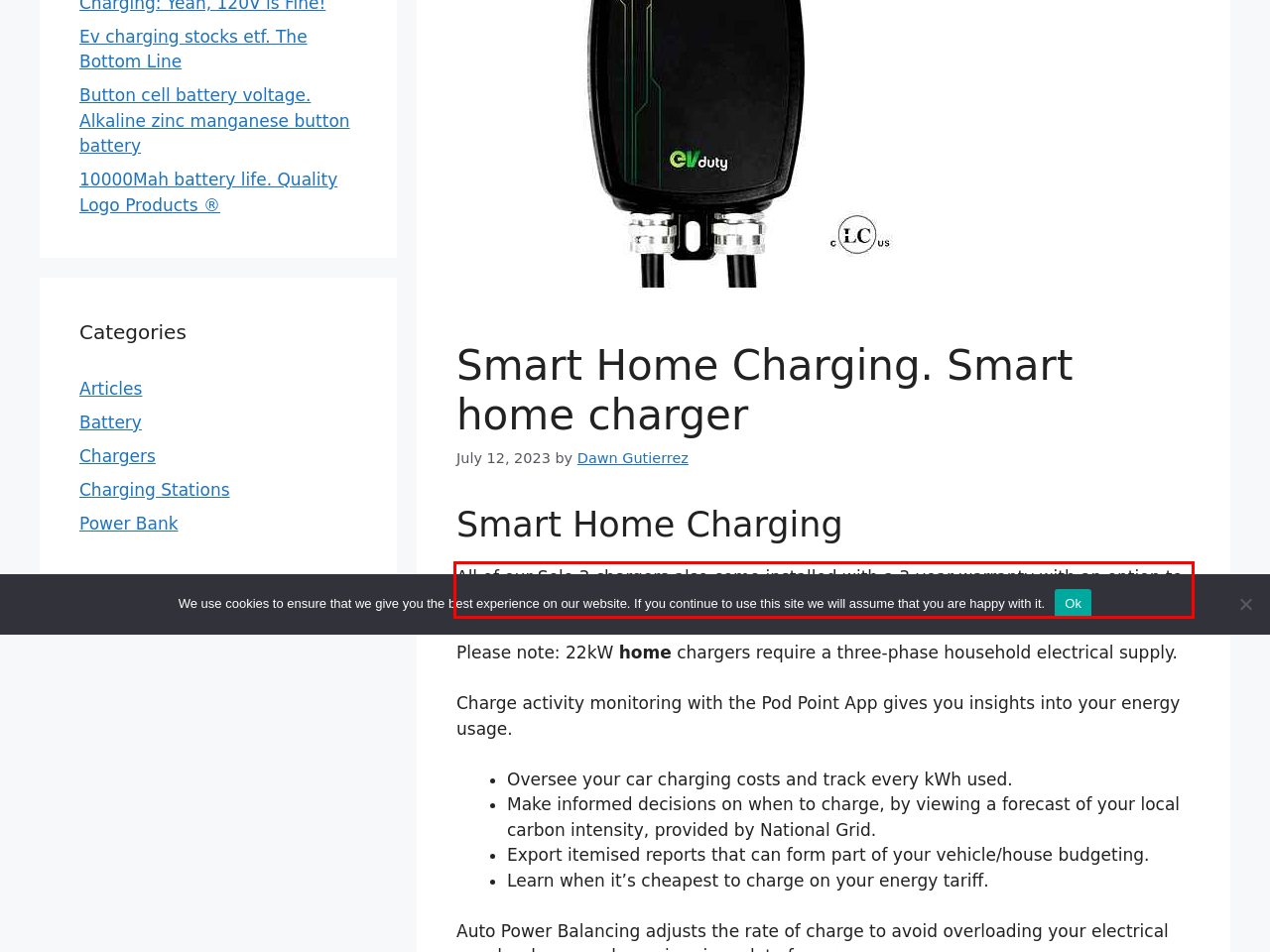Look at the screenshot of the webpage, locate the red rectangle bounding box, and generate the text content that it contains.

All of our Solo 3 chargers also come installed with a 3-year warranty with an option to extend to 5 years.